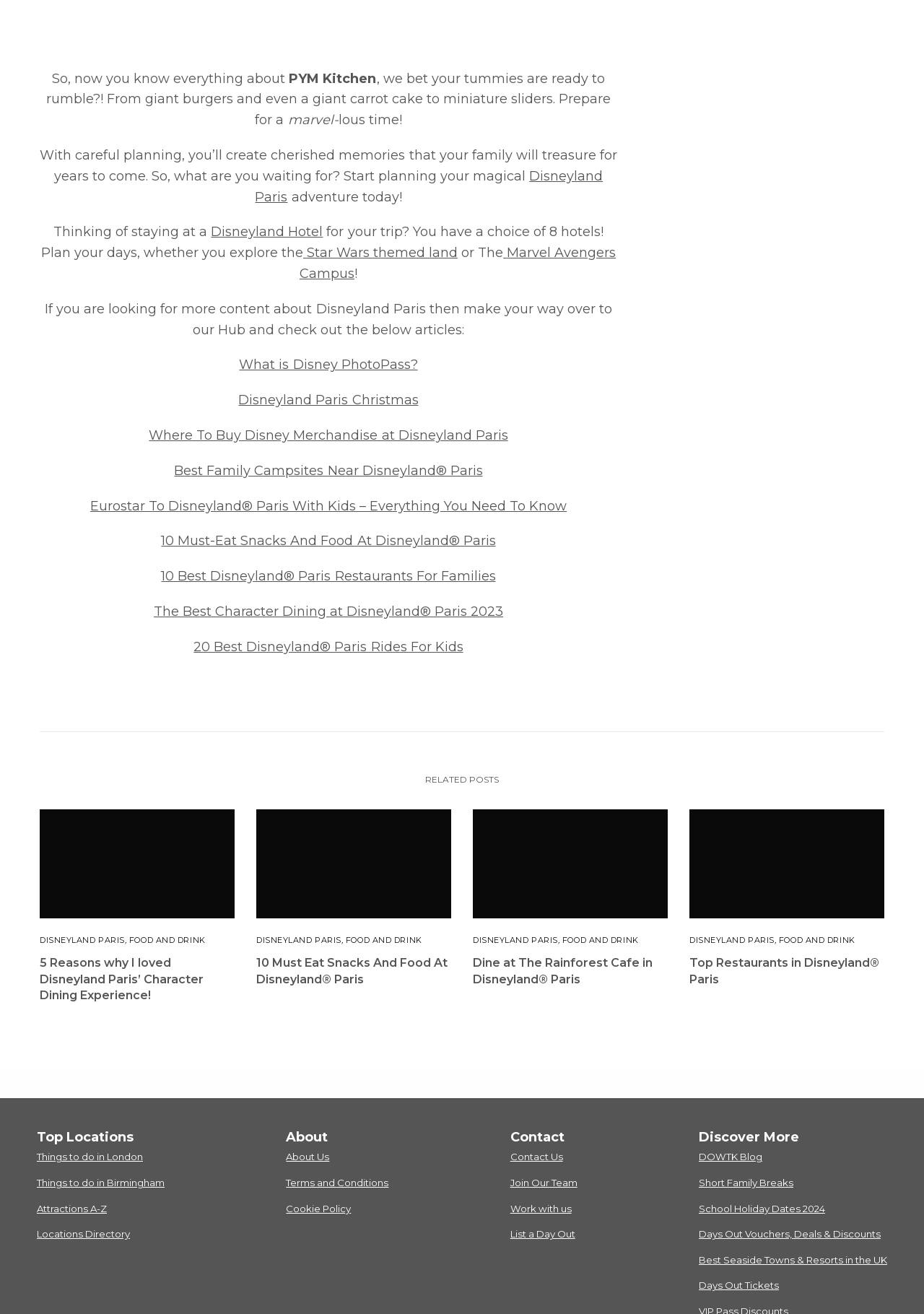Locate the bounding box coordinates of the element to click to perform the following action: 'Learn about Things to do in London'. The coordinates should be given as four float values between 0 and 1, in the form of [left, top, right, bottom].

[0.04, 0.876, 0.155, 0.885]